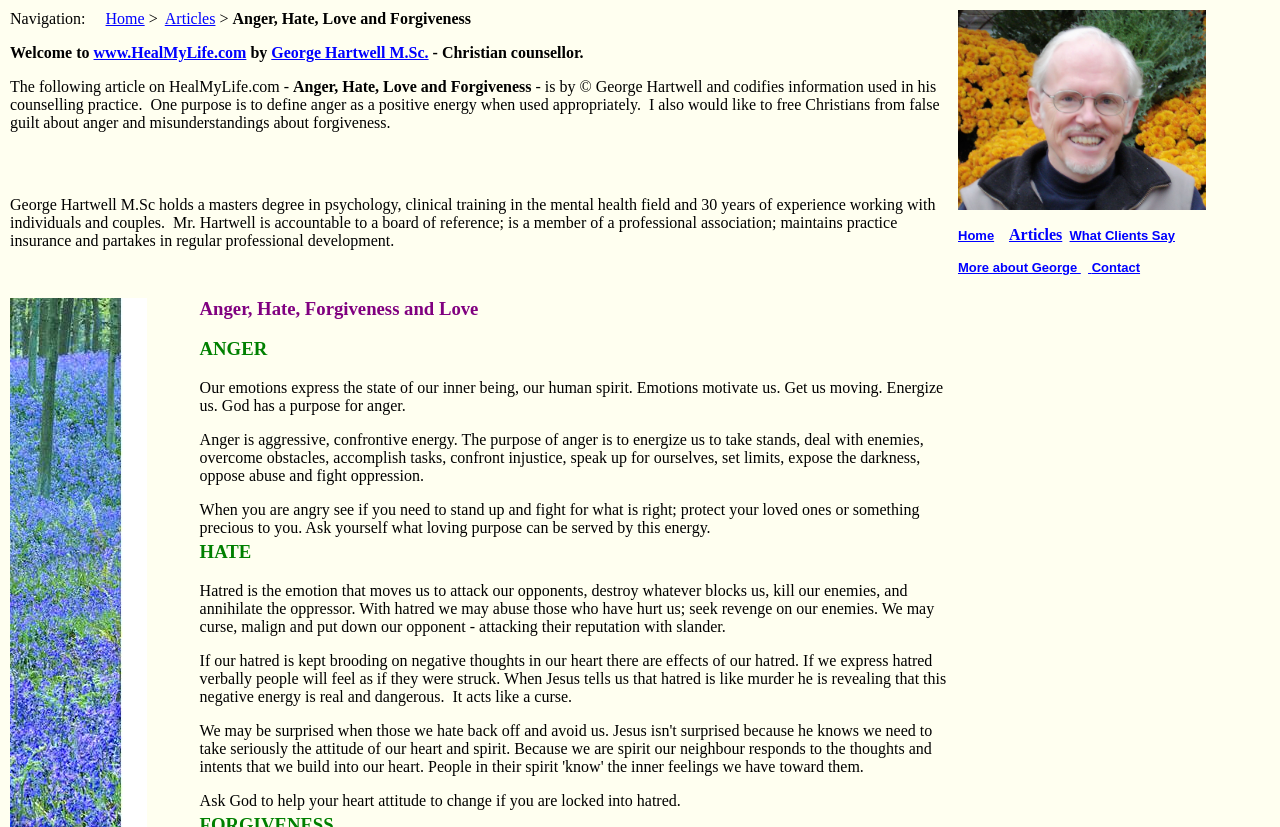Give a short answer to this question using one word or a phrase:
What is the effect of hatred on others?

They feel struck